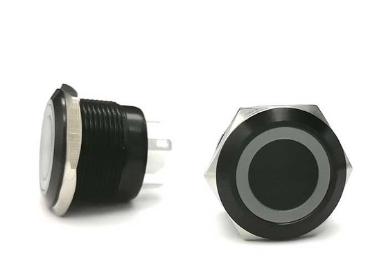Describe every significant element in the image thoroughly.

The image displays an aluminum flat head push button switch, designed for illuminated applications. The switch features a sleek black housing with a metallic edge, showcasing its modern aesthetic suitable for various electronic devices. Its circular button surface likely includes LED illumination, enhancing visibility and user interaction. This switch is often employed in control panels and devices requiring a momentary action, allowing users to activate functions with a simple press. Its compact 22mm design adds versatility for installation in various settings, making it a practical component for electronic projects or commercial applications.